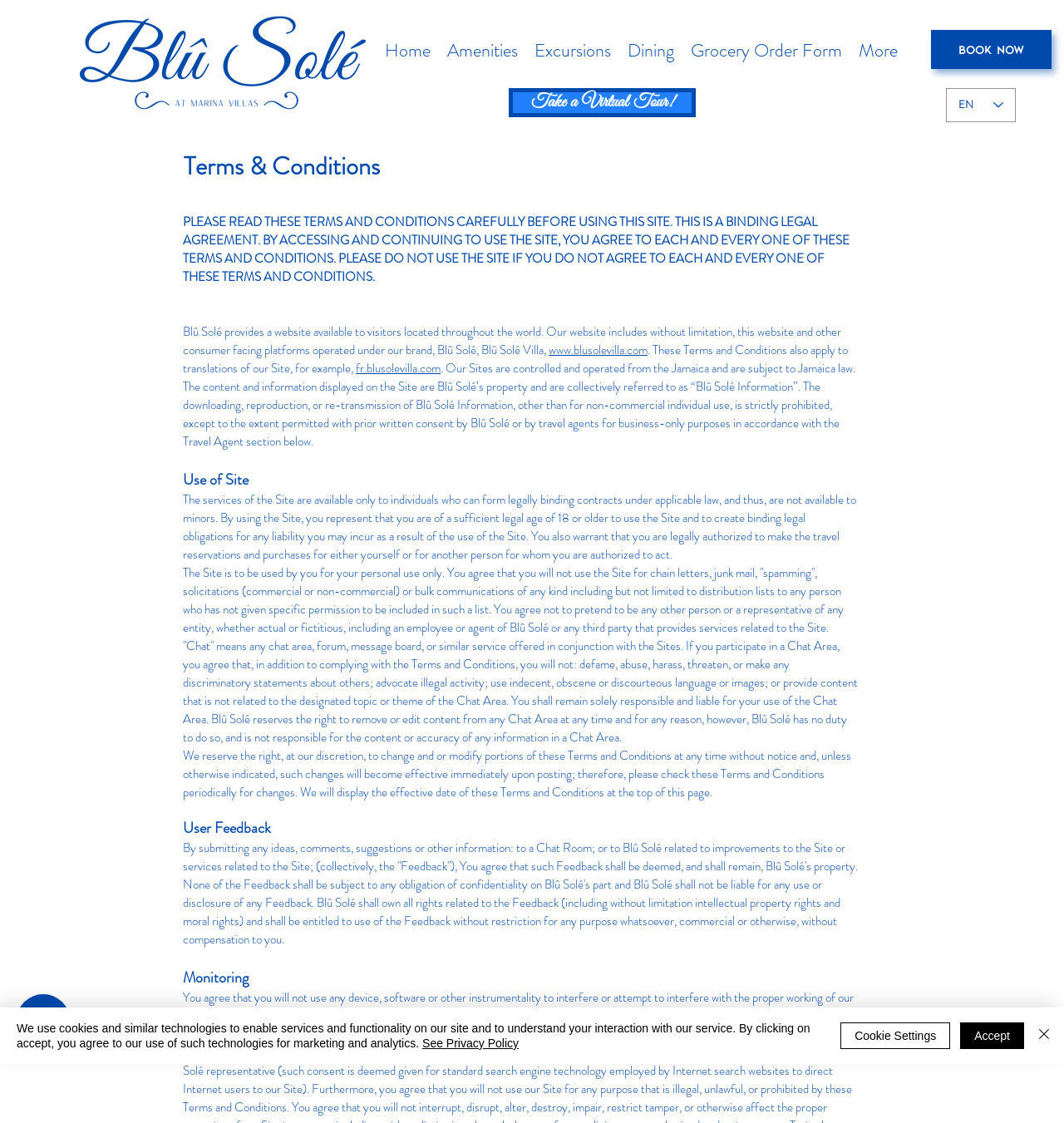Determine the bounding box coordinates for the region that must be clicked to execute the following instruction: "Click the www.blusolevilla.com link".

[0.516, 0.303, 0.609, 0.32]